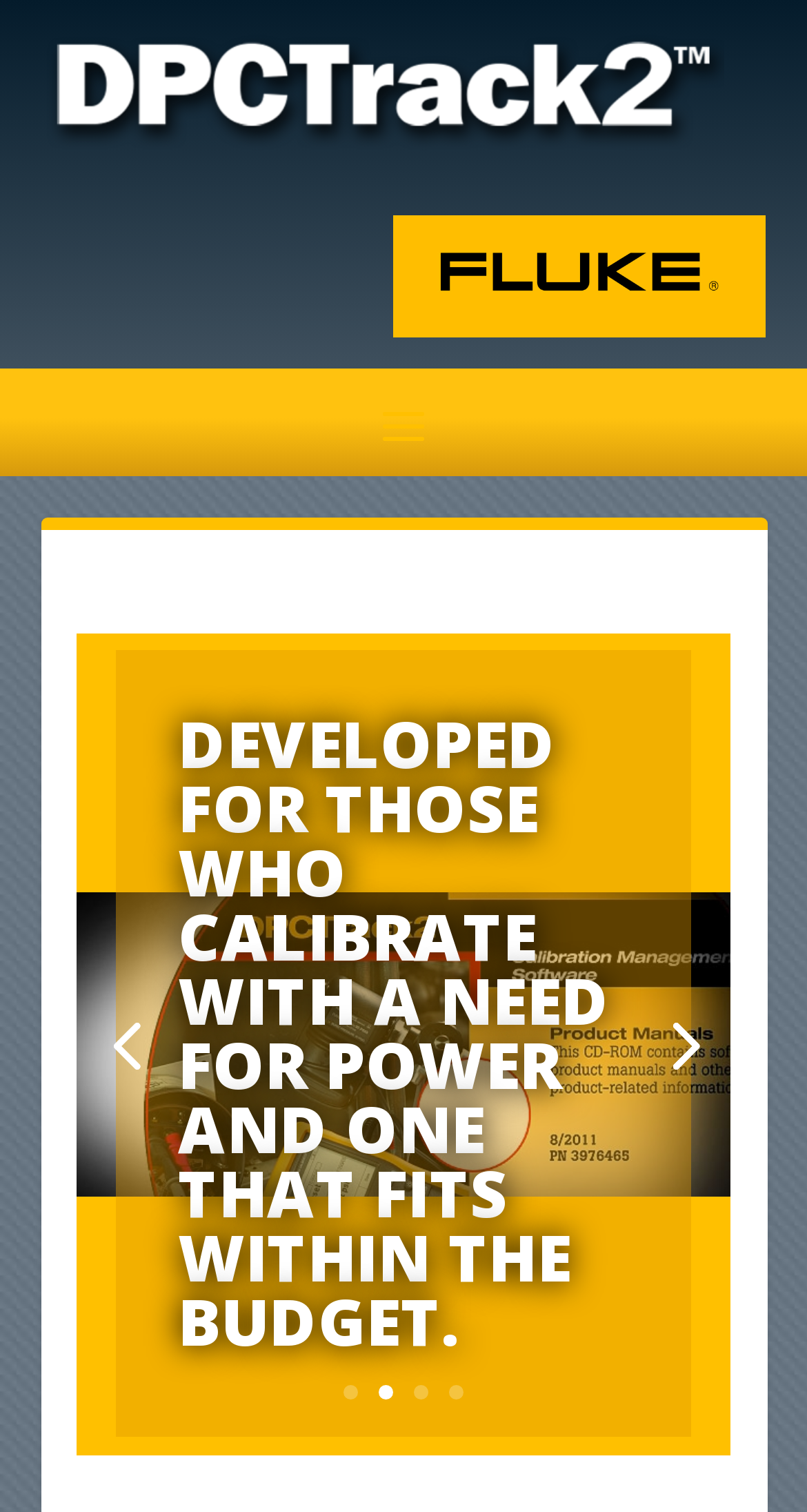Return the bounding box coordinates of the UI element that corresponds to this description: "3". The coordinates must be given as four float numbers in the range of 0 and 1, [left, top, right, bottom].

[0.513, 0.916, 0.531, 0.926]